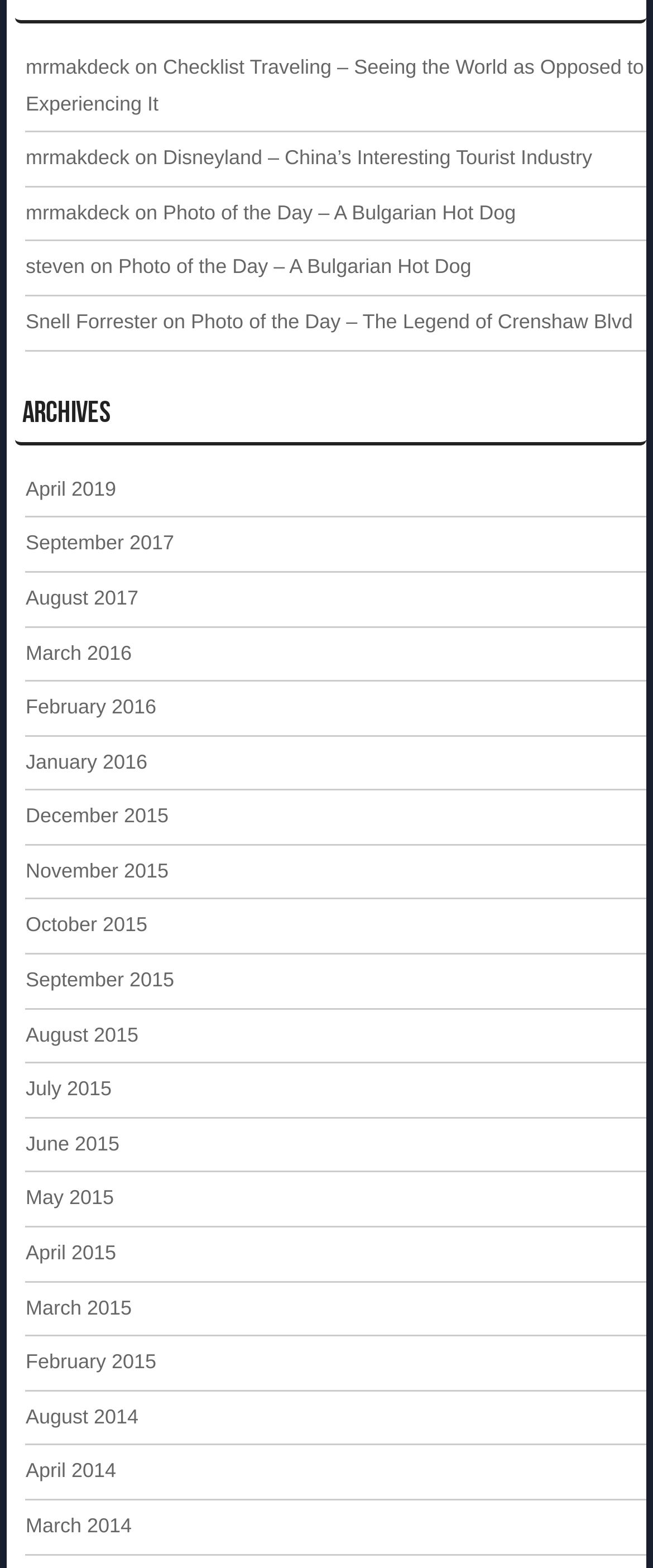Please pinpoint the bounding box coordinates for the region I should click to adhere to this instruction: "go to April 2019".

[0.039, 0.304, 0.178, 0.319]